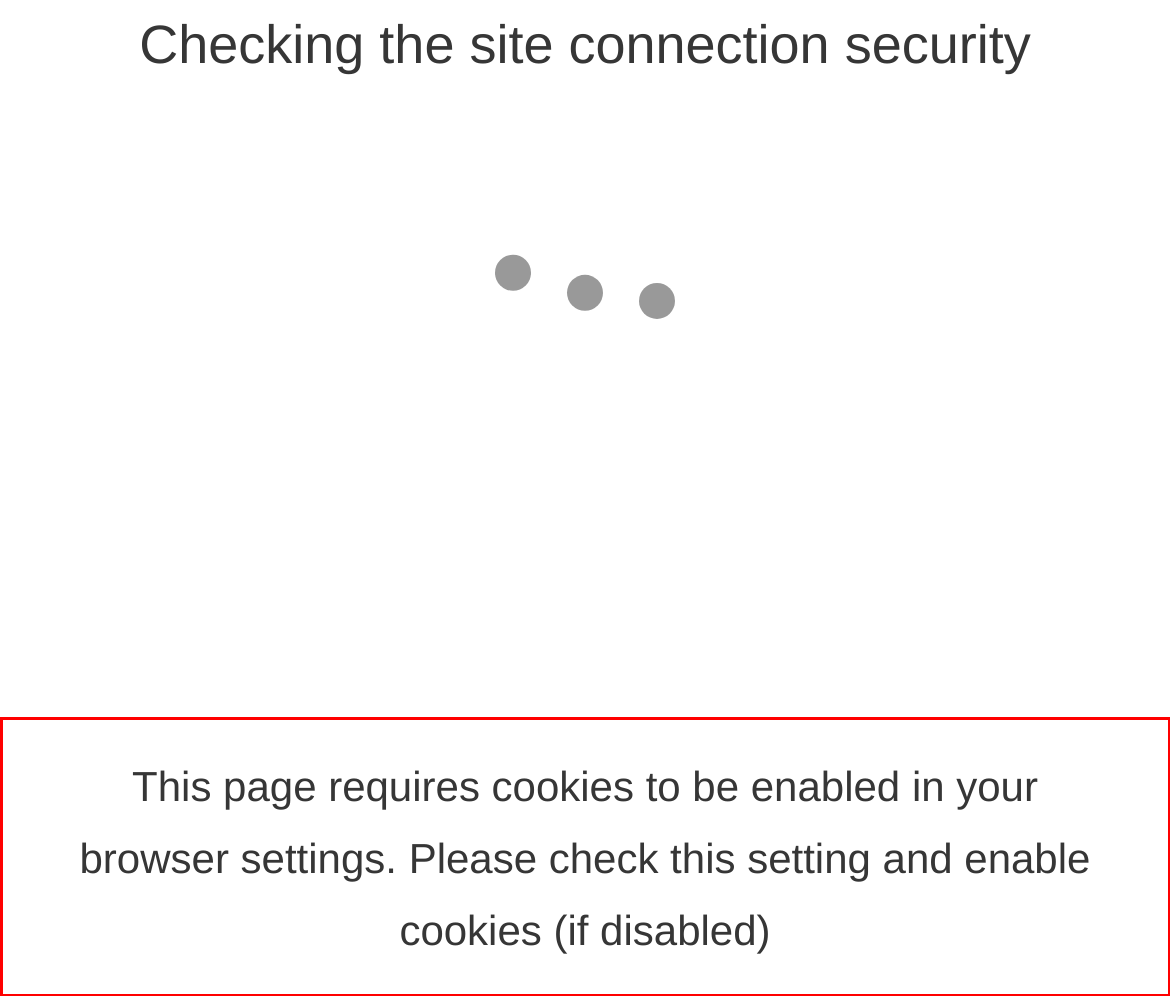You have a screenshot with a red rectangle around a UI element. Recognize and extract the text within this red bounding box using OCR.

This page requires cookies to be enabled in your browser settings. Please check this setting and enable cookies (if disabled)